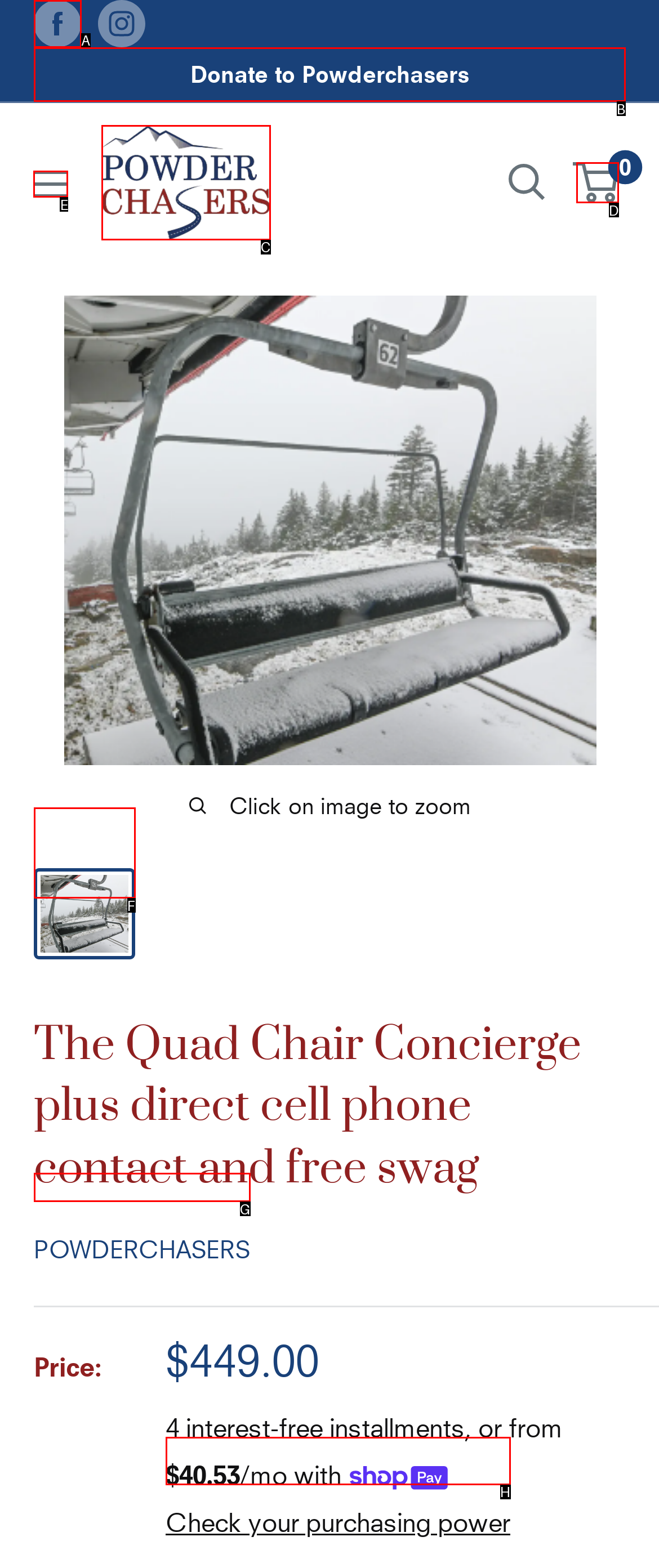From the available options, which lettered element should I click to complete this task: Open menu?

E